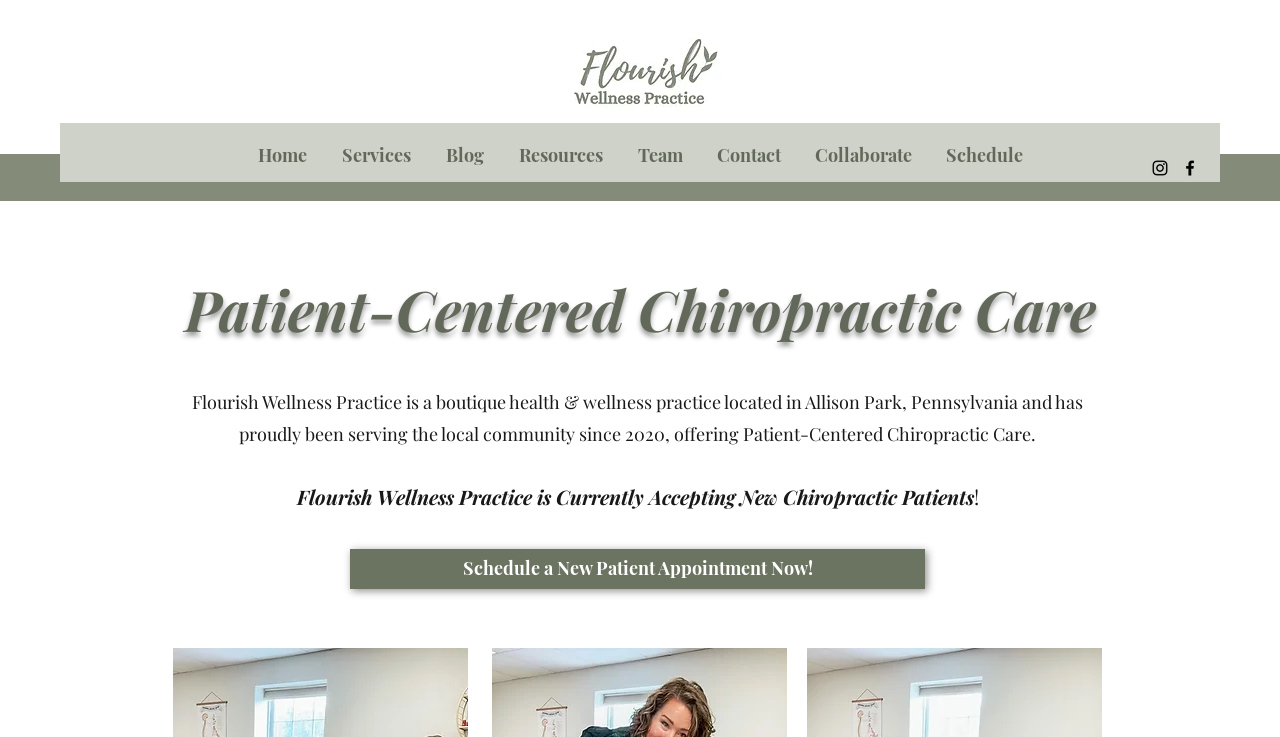Please specify the bounding box coordinates of the area that should be clicked to accomplish the following instruction: "Click on the link 'Oklahoma Wrestling Shines at Inaugural OWRTC Club Duals'". The coordinates should consist of four float numbers between 0 and 1, i.e., [left, top, right, bottom].

None